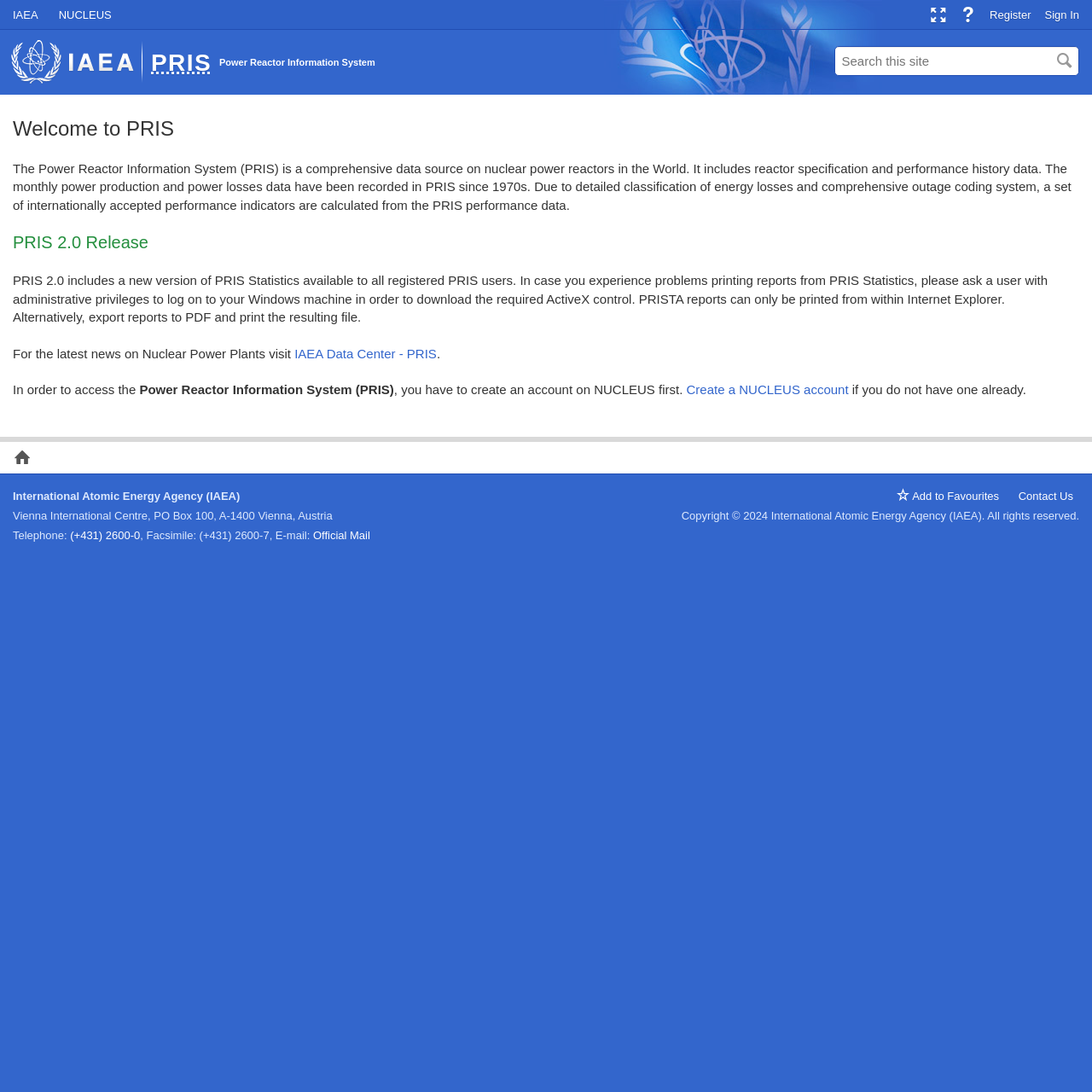What is the name of the system?
Using the visual information, answer the question in a single word or phrase.

PRIS